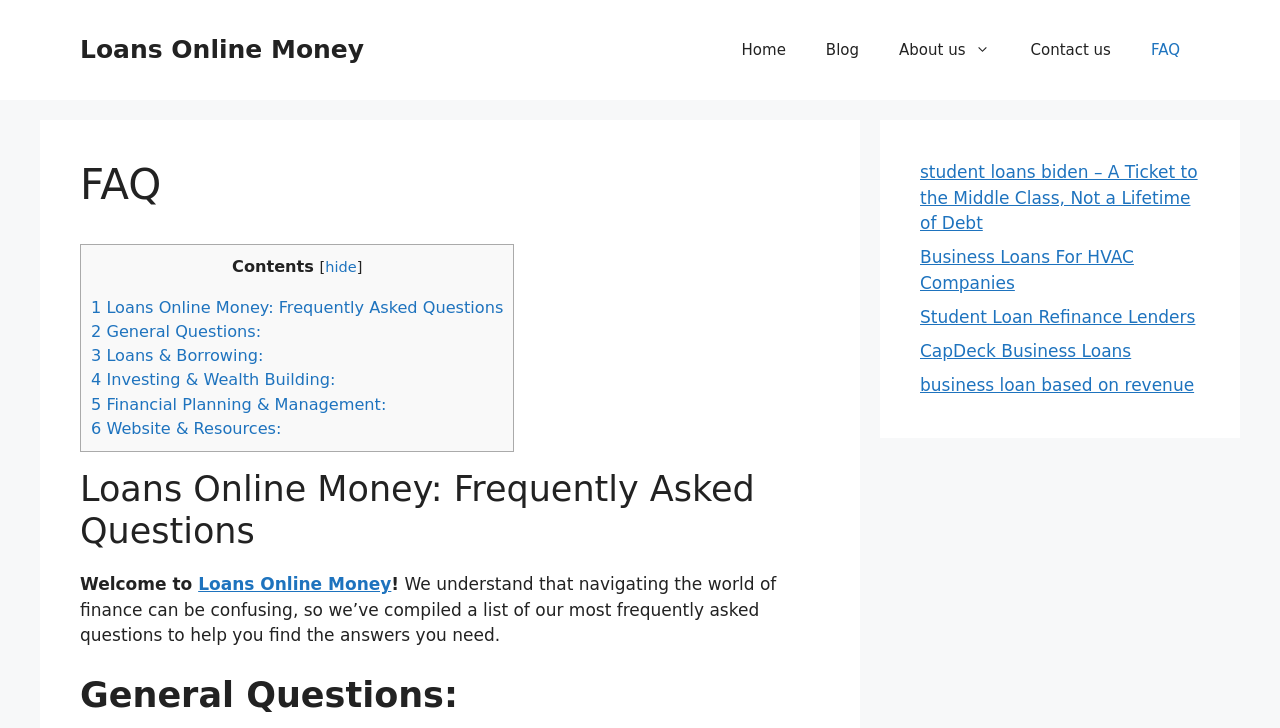Please provide a comprehensive answer to the question based on the screenshot: What is the main purpose of this webpage?

Based on the webpage structure and content, it appears that the main purpose of this webpage is to provide a list of frequently asked questions and their answers, helping users navigate the world of finance.